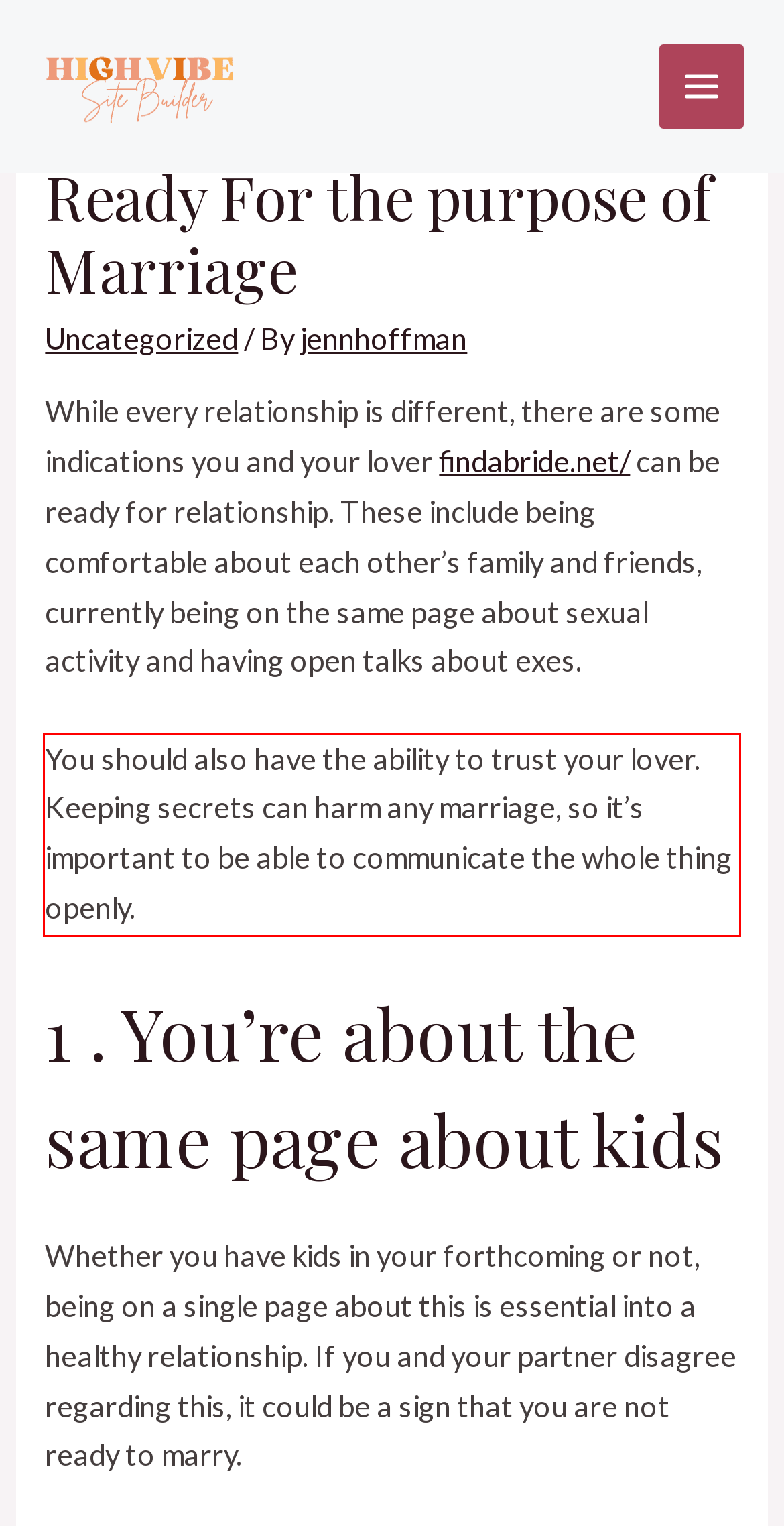Within the screenshot of the webpage, there is a red rectangle. Please recognize and generate the text content inside this red bounding box.

You should also have the ability to trust your lover. Keeping secrets can harm any marriage, so it’s important to be able to communicate the whole thing openly.